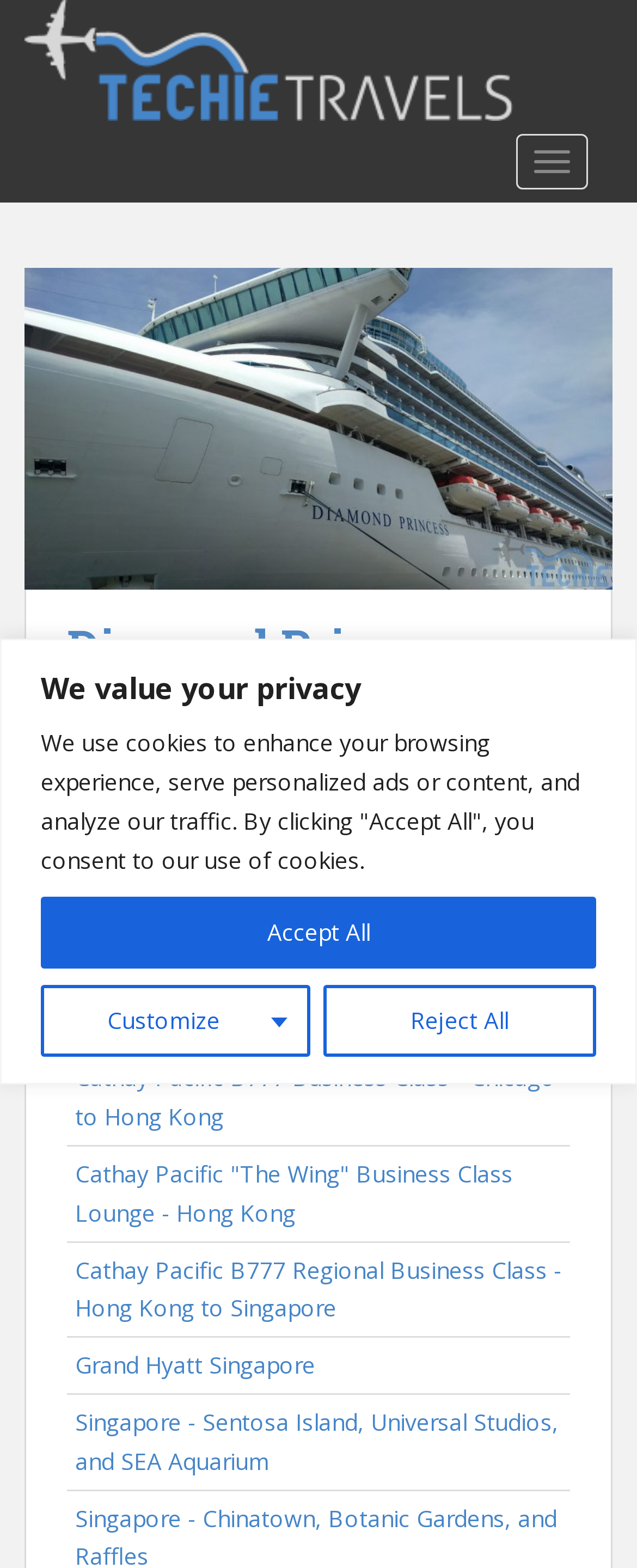Determine the bounding box coordinates for the area you should click to complete the following instruction: "View today's paper".

None